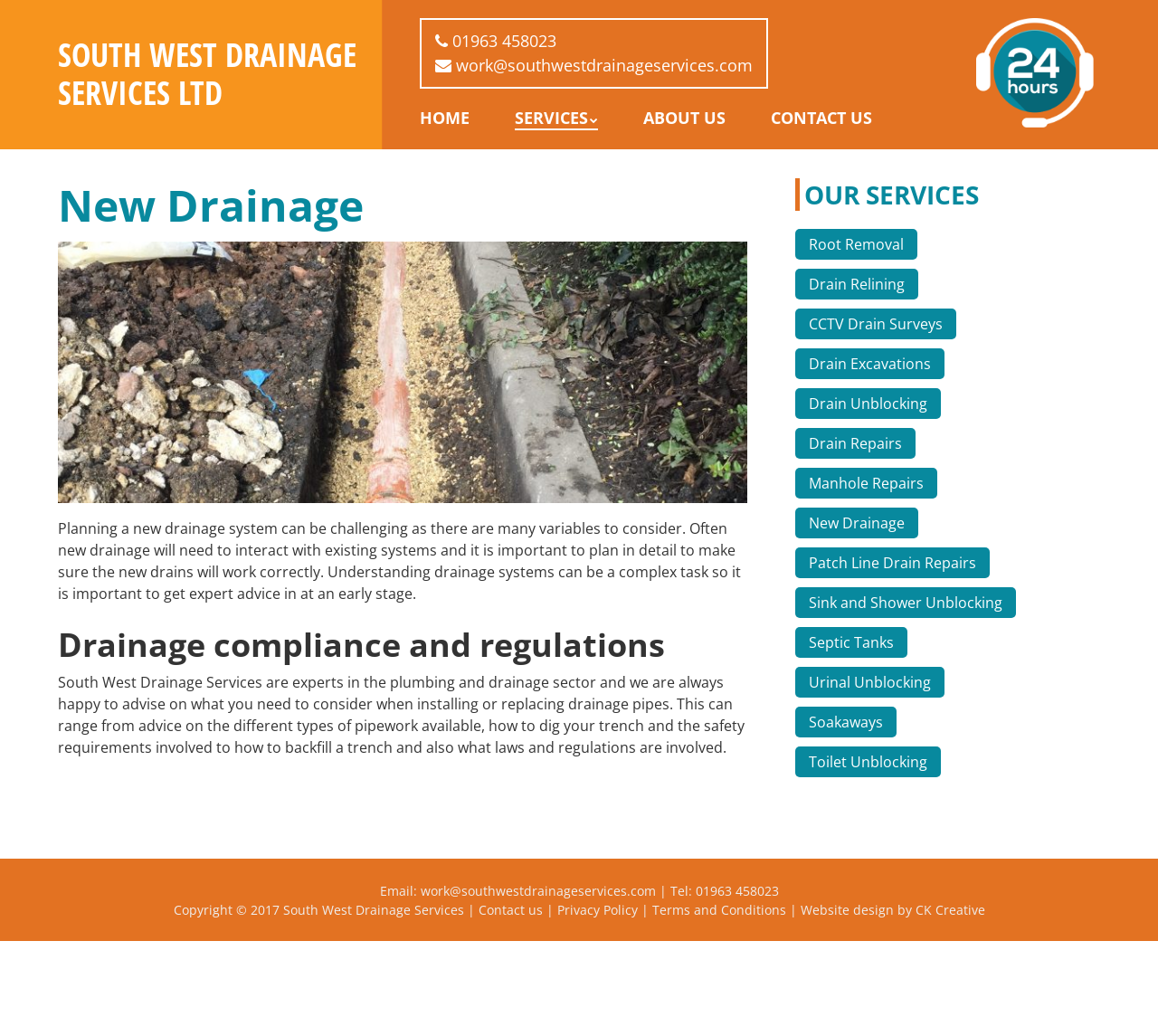Please reply to the following question using a single word or phrase: 
What services does the company provide?

Drainage services